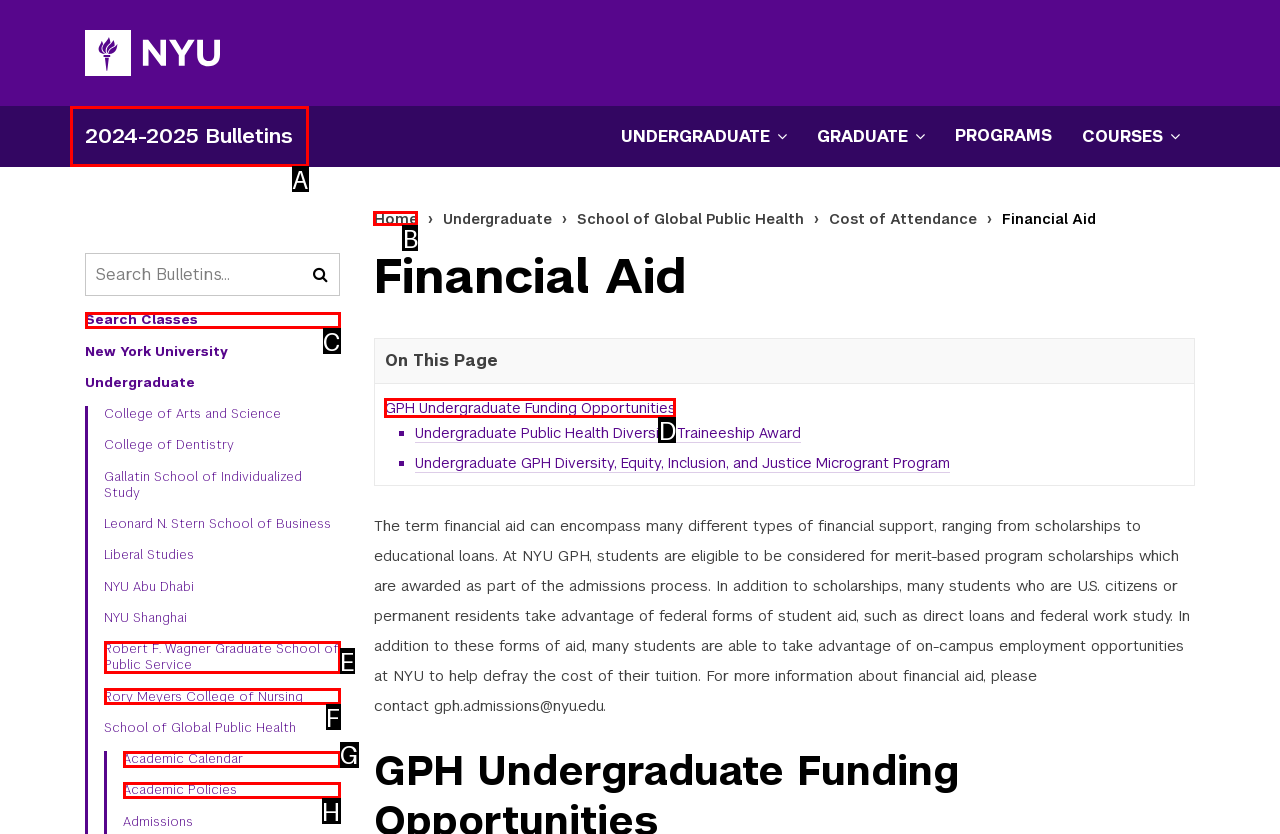Choose the UI element to click on to achieve this task: View GPH Undergraduate Funding Opportunities. Reply with the letter representing the selected element.

D